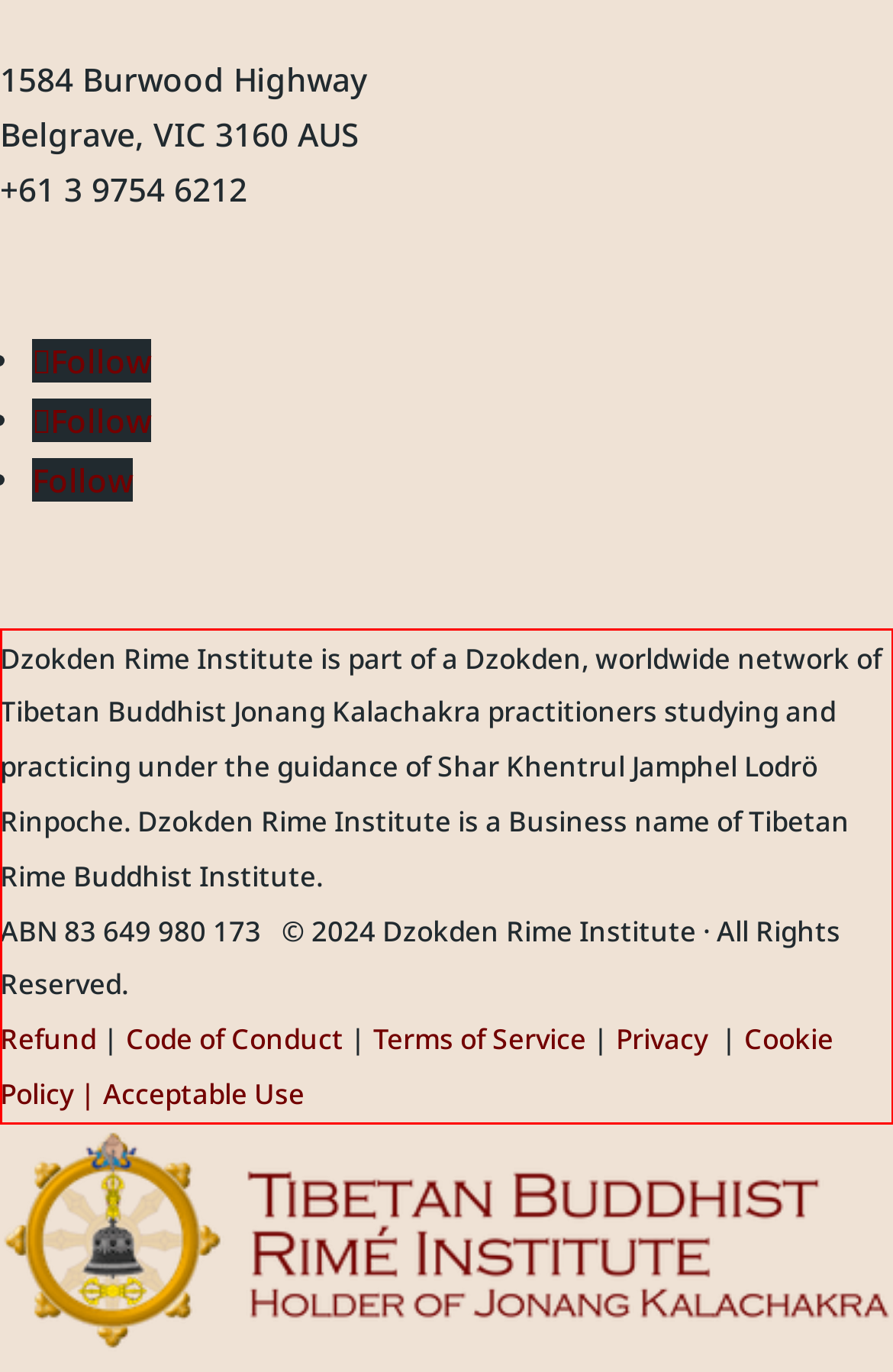Given a screenshot of a webpage with a red bounding box, extract the text content from the UI element inside the red bounding box.

Dzokden Rime Institute is part of a Dzokden, worldwide network of Tibetan Buddhist Jonang Kalachakra practitioners studying and practicing under the guidance of Shar Khentrul Jamphel Lodrö Rinpoche. Dzokden Rime Institute is a Business name of Tibetan Rime Buddhist Institute. ABN 83 649 980 173 © 2024 Dzokden Rime Institute · All Rights Reserved. Refund | Code of Conduct | Terms of Service | Privacy | Cookie Policy | Acceptable Use